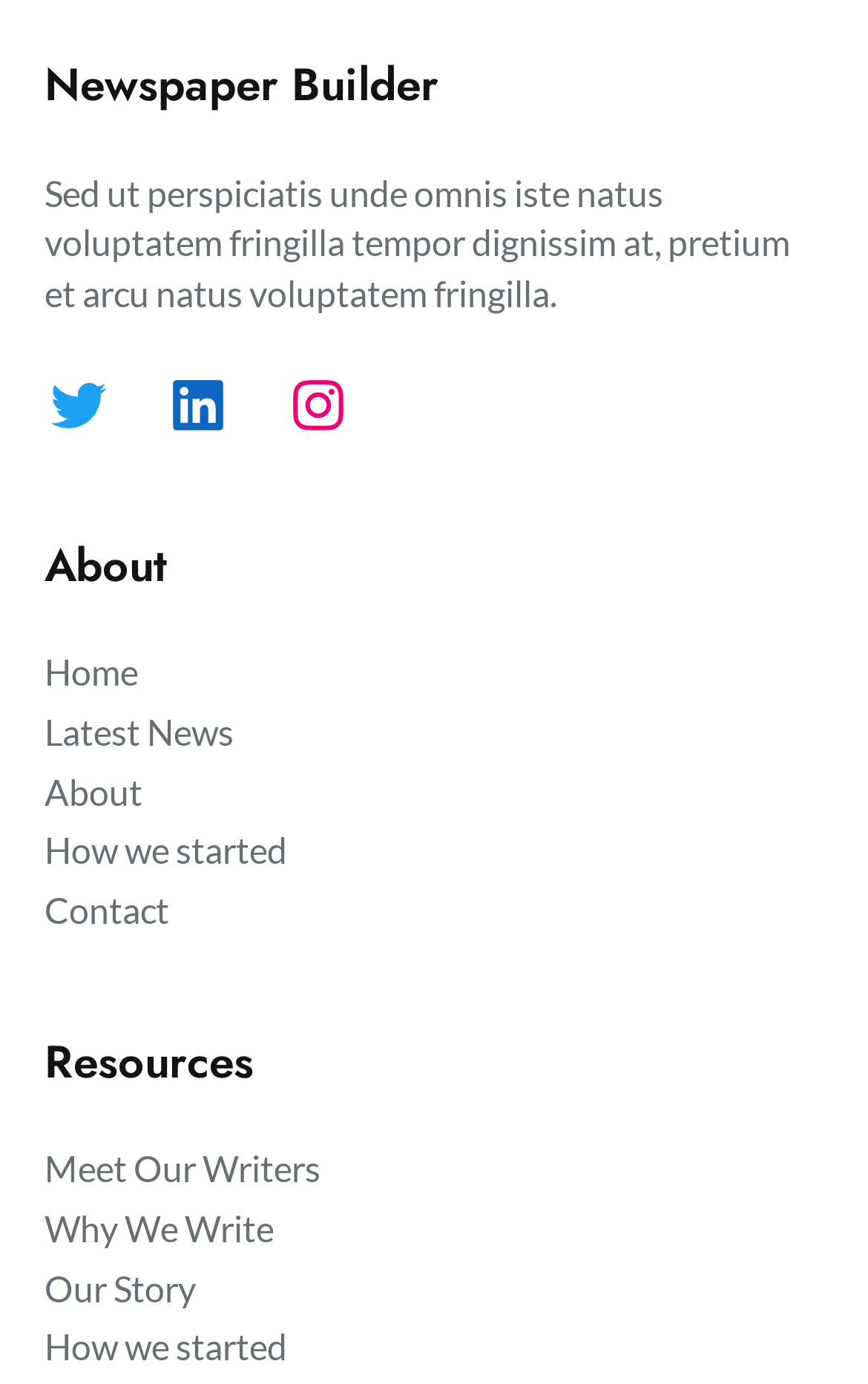Find the bounding box coordinates of the clickable area that will achieve the following instruction: "View Latest News".

[0.051, 0.512, 0.269, 0.547]